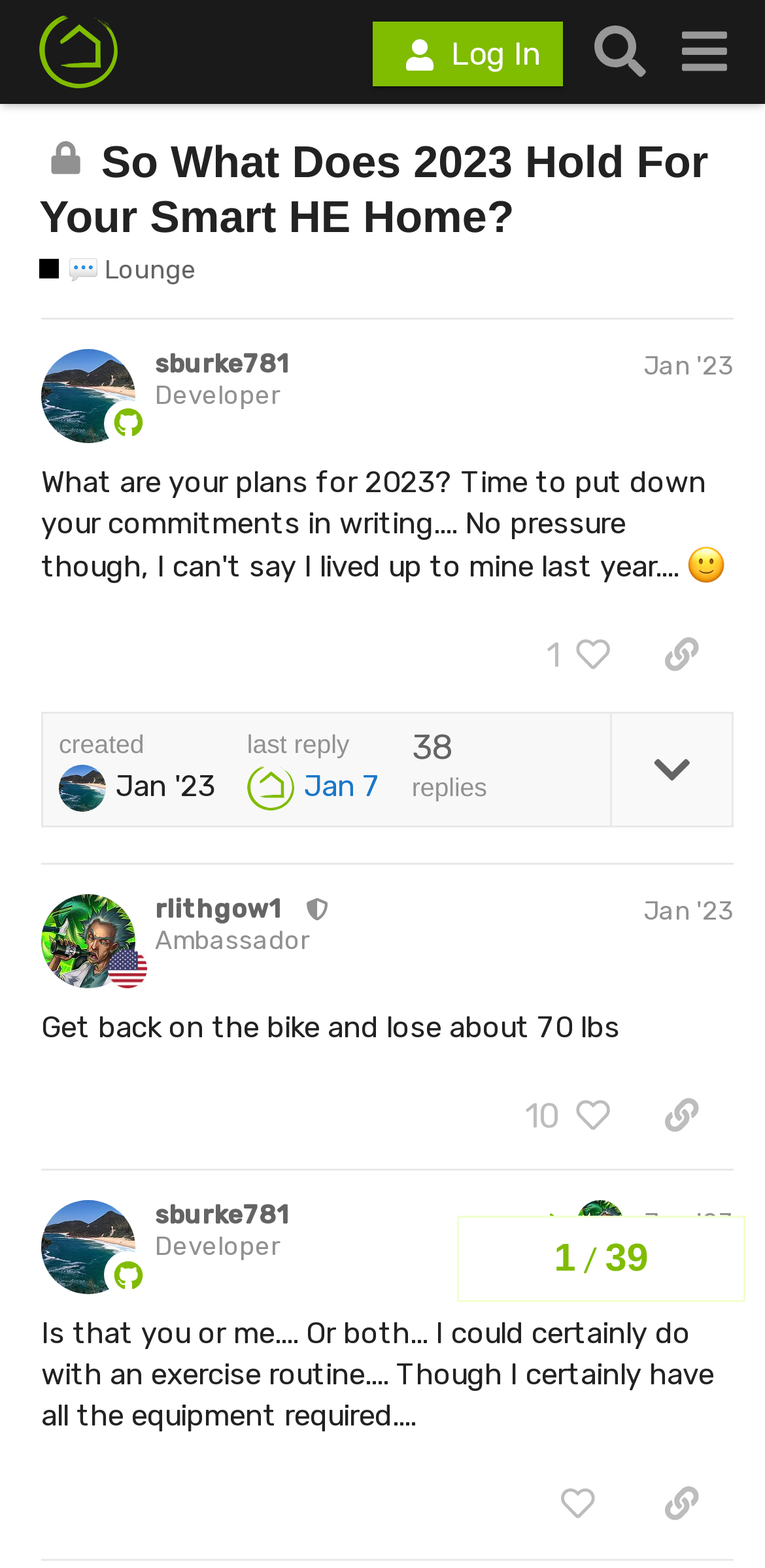Provide a thorough description of this webpage.

This webpage appears to be a forum discussion page, specifically the "Lounge" section of a smart home community. At the top, there is a header with a logo image and a navigation menu with buttons for logging in, searching, and accessing a menu. Below the header, there is a heading that indicates the topic of the discussion, "So What Does 2023 Hold For Your Smart HE Home?", which is closed and no longer accepts new replies.

The main content of the page is divided into three sections, each representing a post from a different user. The first post is from a user named "sburke781" and has a heading with the user's name and title "Developer". The post contains a generic text "developers" and an image with a smiling face. There are also buttons to like the post, copy a link to the post, and expand topic details.

The second post is from a user named "rlithgow1" and has a heading with the user's name and title "This user is a moderator Ambassador". The post contains a generic text "USA" and a static text "Get back on the bike and lose about 70 lbs". There are also buttons to like the post, copy a link to the post, and view the users who liked the post.

The third post is again from "sburke781" and has a heading with the user's name and title "Developer". The post contains a generic text "developers" and a static text "Is that you or me.... Or both... I could certainly do with an exercise routine.... Though I certainly have all the equipment required....". There are also buttons to like the post, copy a link to the post, and view the users who liked the post.

On the right side of the page, there is a navigation section that displays the topic progress, showing the number of posts and replies.